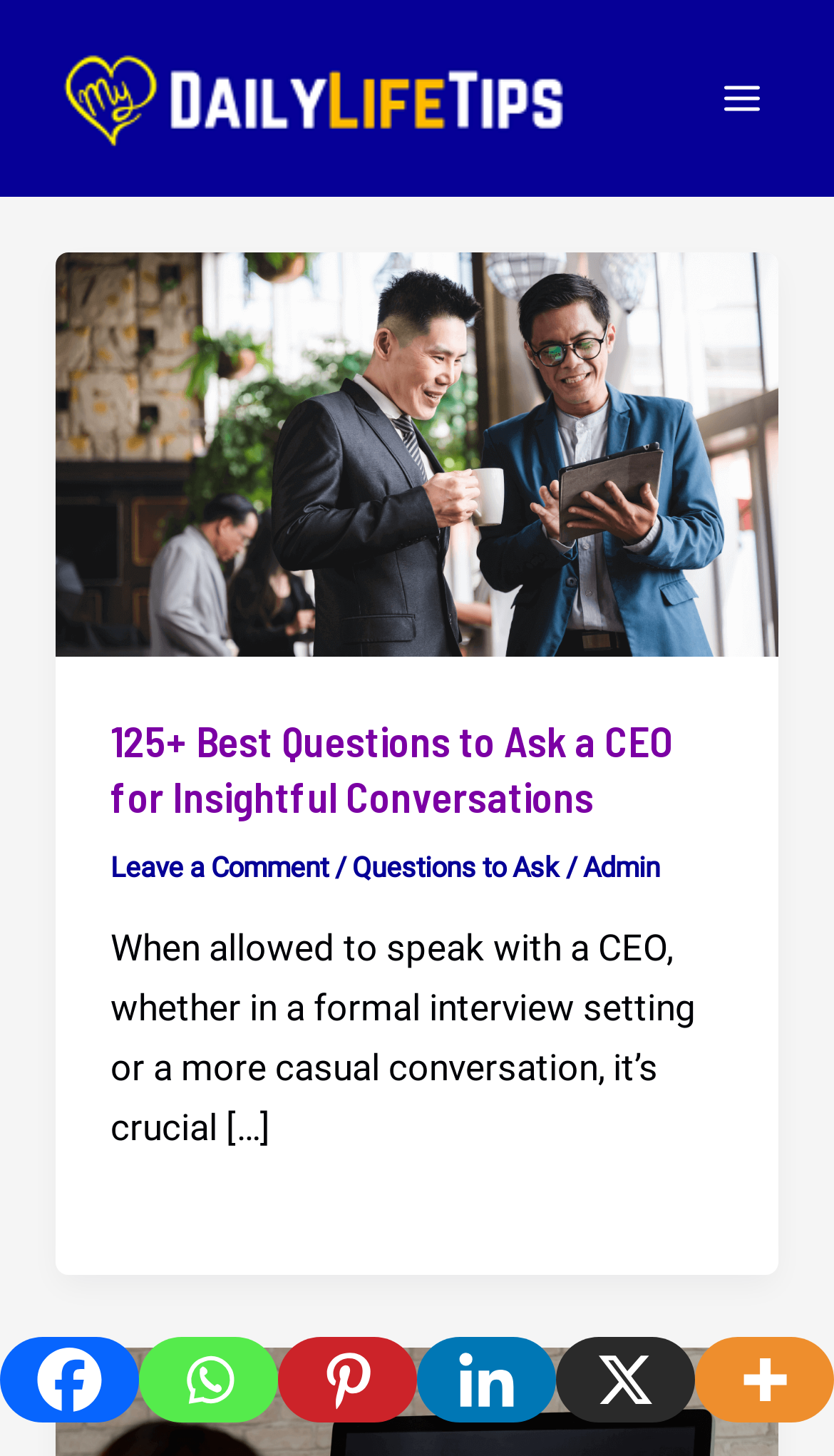Please give a succinct answer to the question in one word or phrase:
What is the purpose of the 'Leave a Comment' link?

To comment on the article